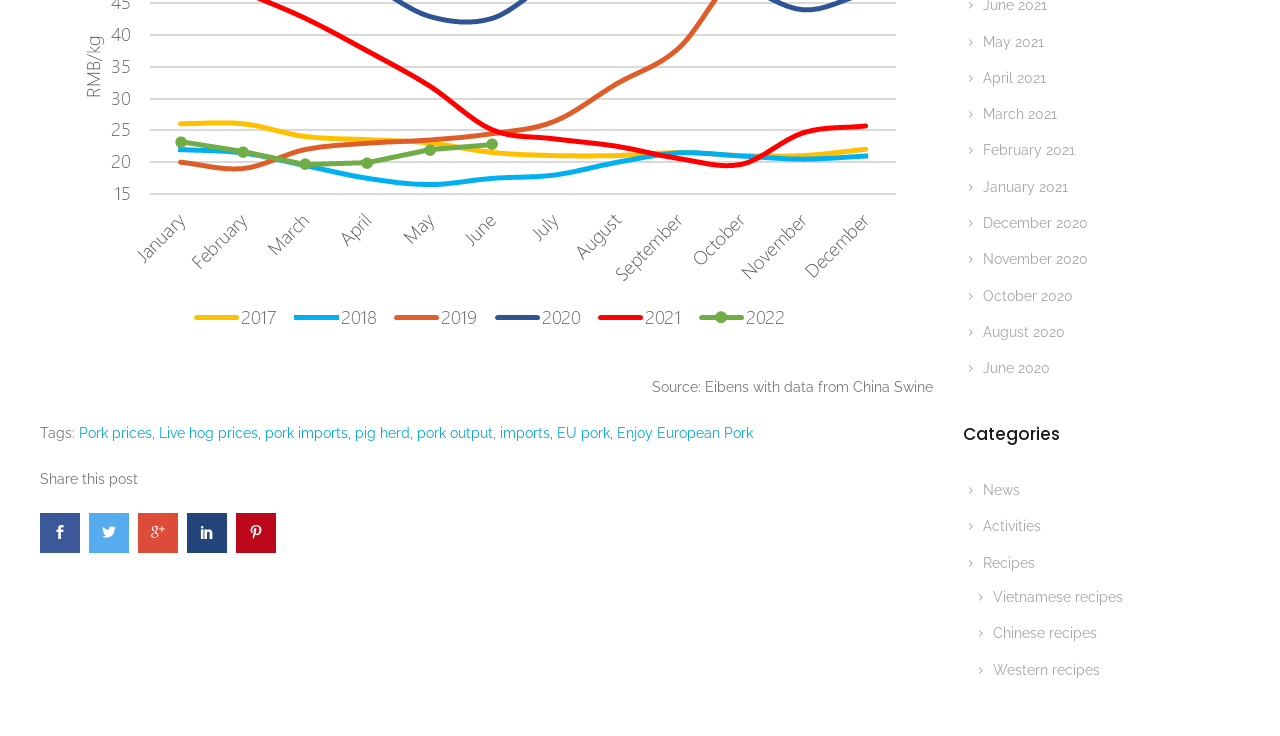Provide the bounding box coordinates for the area that should be clicked to complete the instruction: "Click on the 'Pork prices' link".

[0.062, 0.577, 0.119, 0.599]